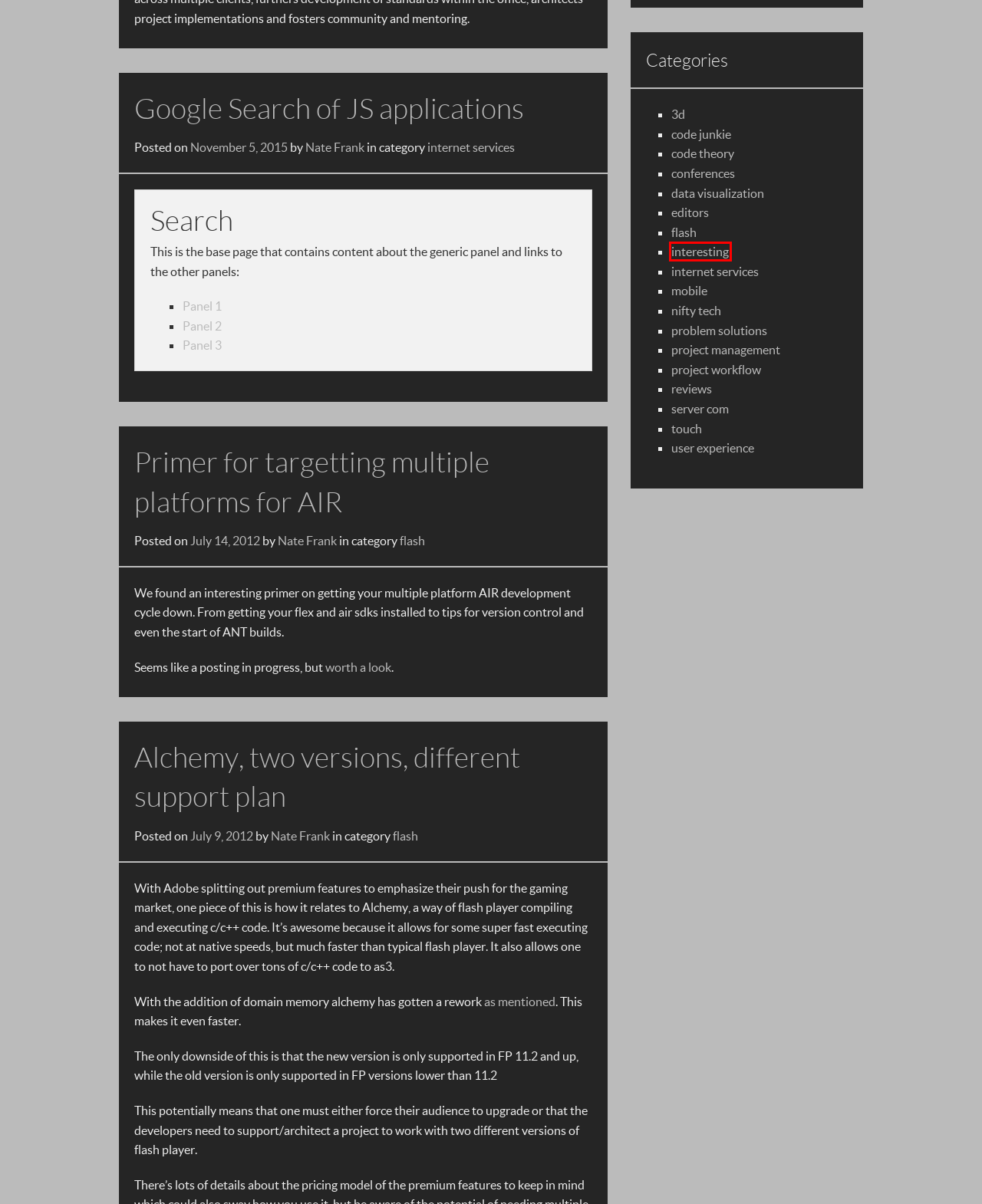Observe the provided screenshot of a webpage with a red bounding box around a specific UI element. Choose the webpage description that best fits the new webpage after you click on the highlighted element. These are your options:
A. interesting | Paratrooper Digital
B. code junkie | Paratrooper Digital
C. flash | Paratrooper Digital
D. data visualization | Paratrooper Digital
E. project management | Paratrooper Digital
F. user experience | Paratrooper Digital
G. Alchemy, two versions, different support plan | Paratrooper Digital
H. editors | Paratrooper Digital

A